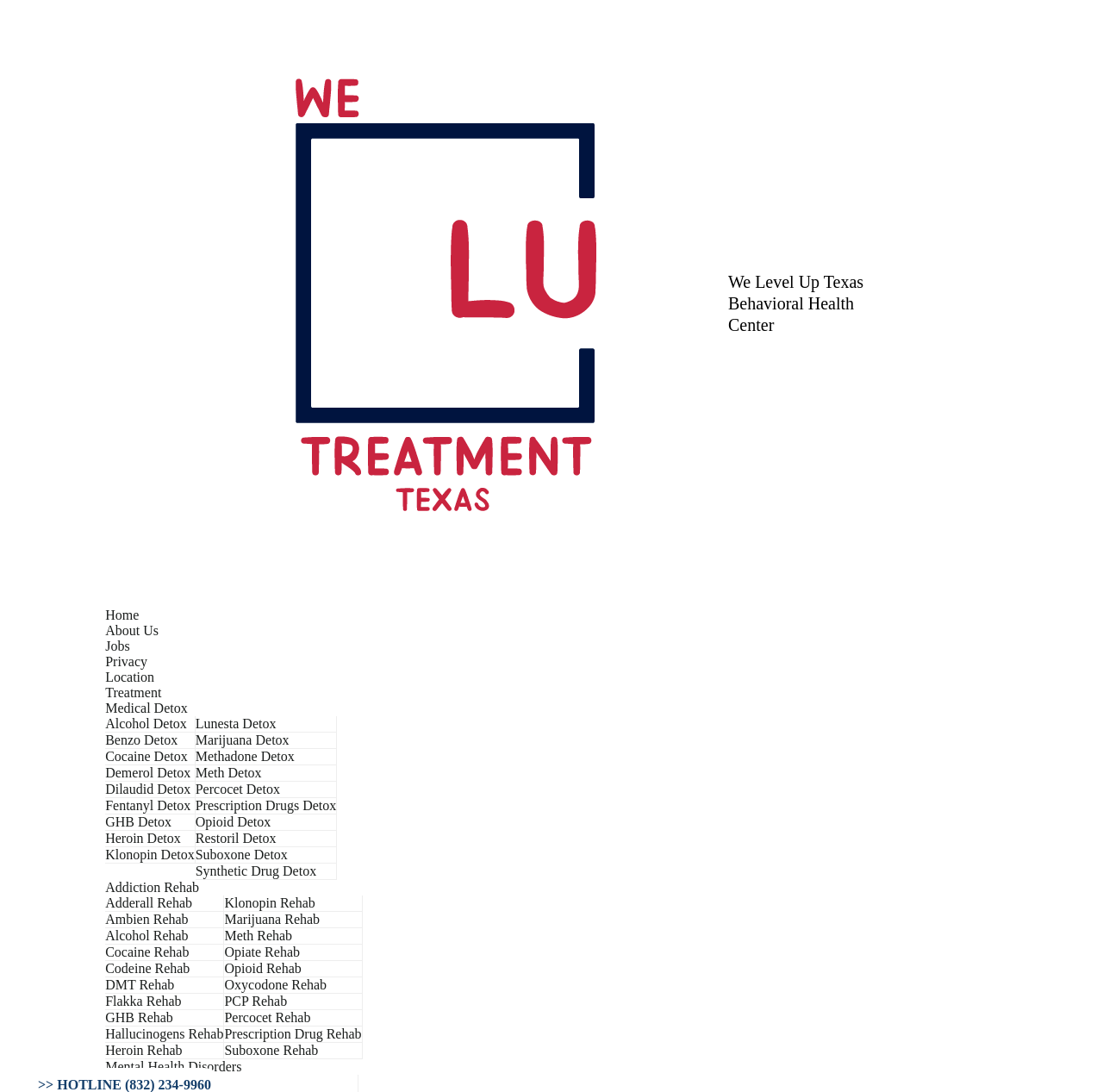Bounding box coordinates should be in the format (top-left x, top-left y, bottom-right x, bottom-right y) and all values should be floating point numbers between 0 and 1. Determine the bounding box coordinate for the UI element described as: Mental Health Disorders

[0.095, 0.97, 0.219, 0.983]